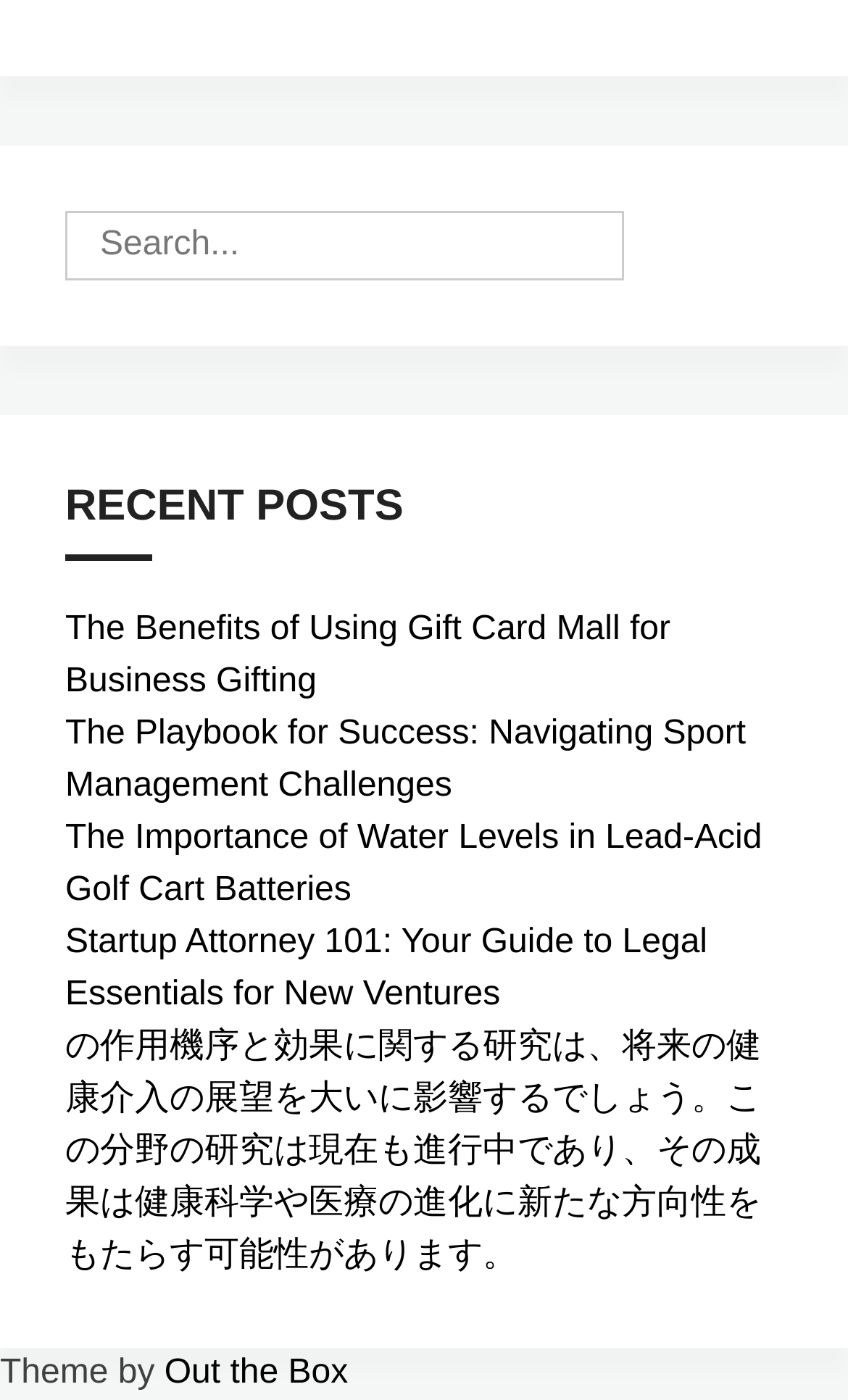Refer to the screenshot and answer the following question in detail:
What language is the last recent post written in?

The last recent post has a title that appears to be written in Japanese characters, indicating that the post is written in Japanese.